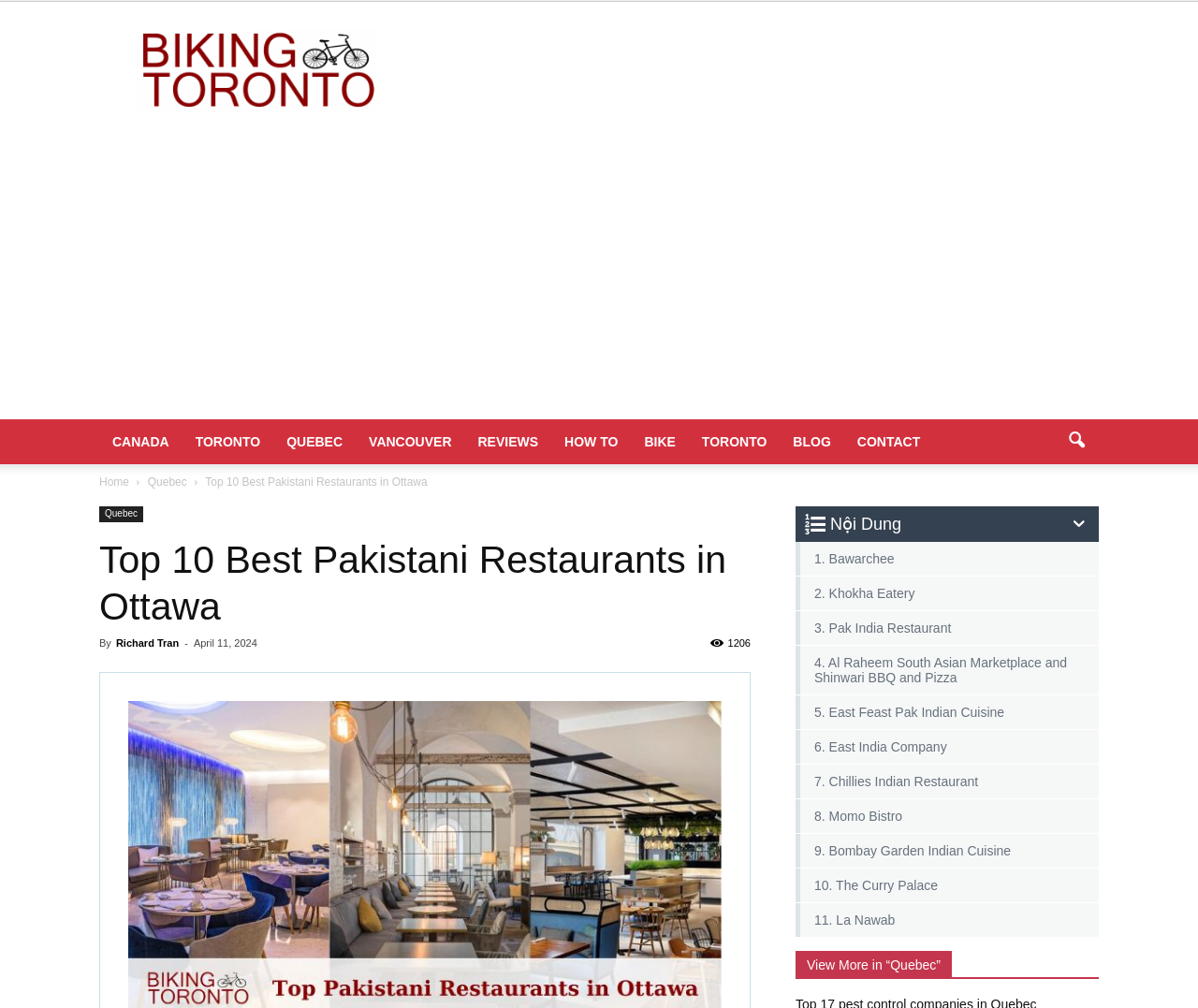Identify the bounding box coordinates for the element you need to click to achieve the following task: "Click on the 'Top 10 Best Pakistani Restaurants in Ottawa' link". Provide the bounding box coordinates as four float numbers between 0 and 1, in the form [left, top, right, bottom].

[0.171, 0.472, 0.357, 0.485]